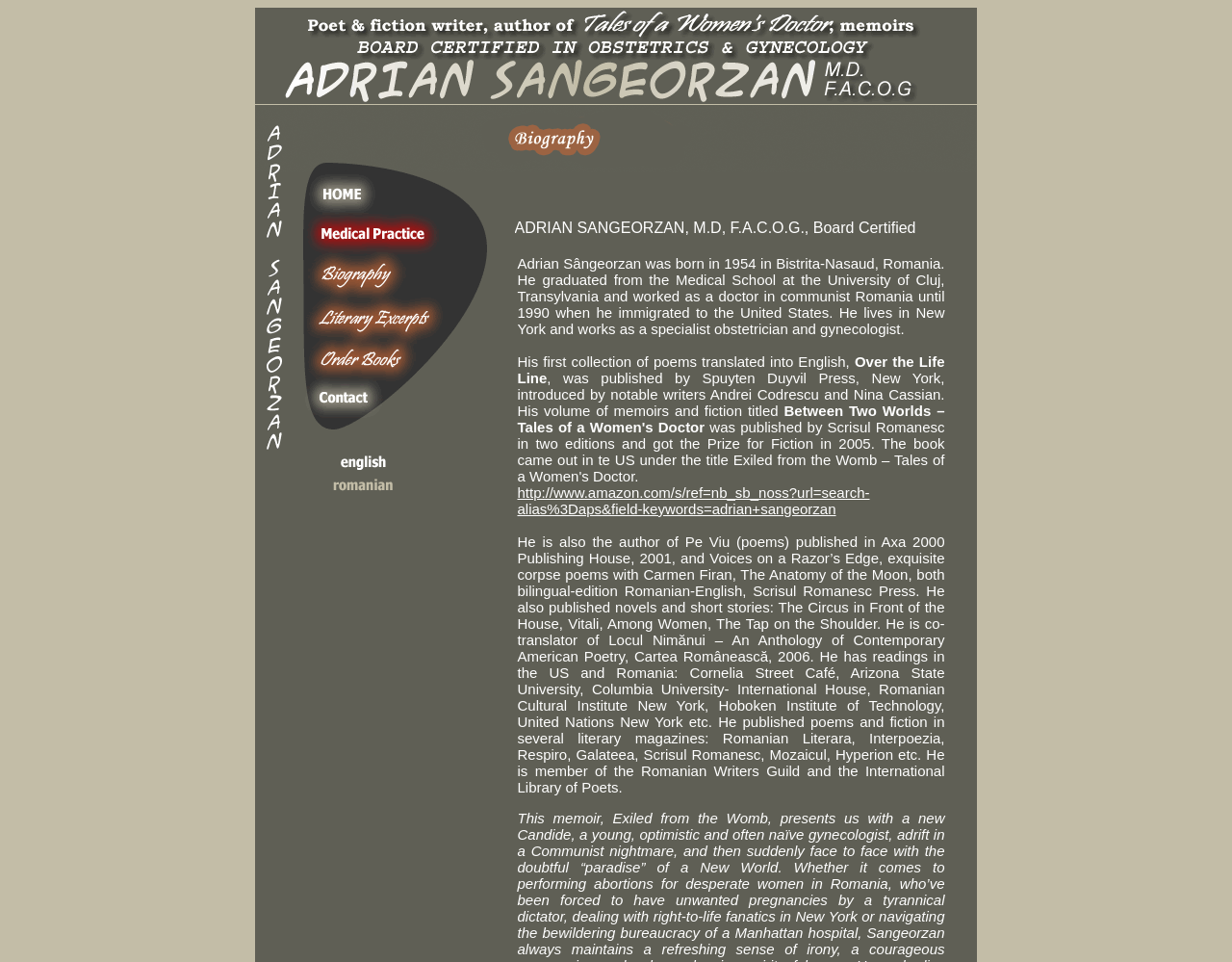Please provide the bounding box coordinates for the element that needs to be clicked to perform the following instruction: "read Adrian Sangeorzan's biography". The coordinates should be given as four float numbers between 0 and 1, i.e., [left, top, right, bottom].

[0.42, 0.554, 0.767, 0.826]